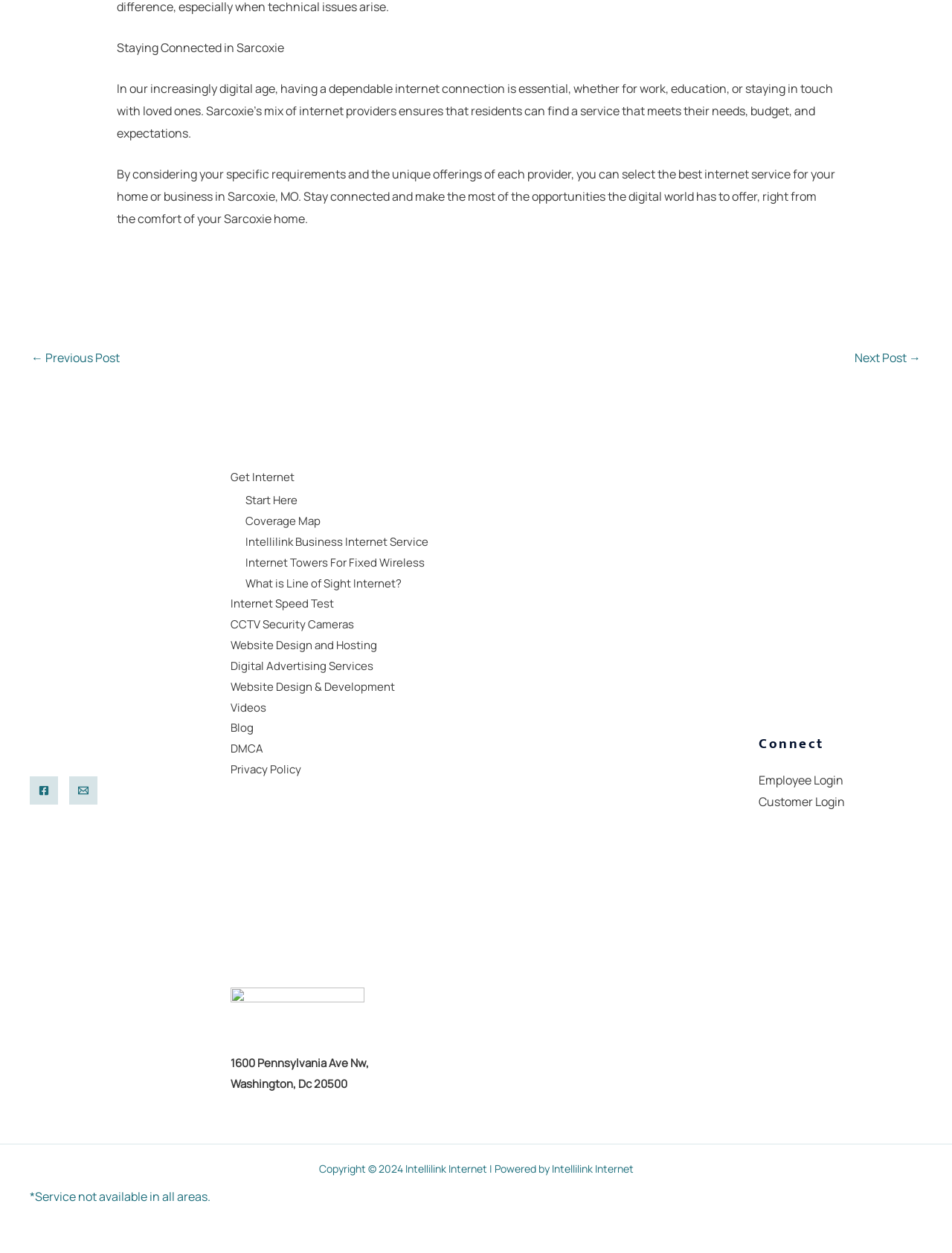Identify the bounding box coordinates of the element that should be clicked to fulfill this task: "Click on the 'Facebook' link". The coordinates should be provided as four float numbers between 0 and 1, i.e., [left, top, right, bottom].

[0.031, 0.62, 0.061, 0.642]